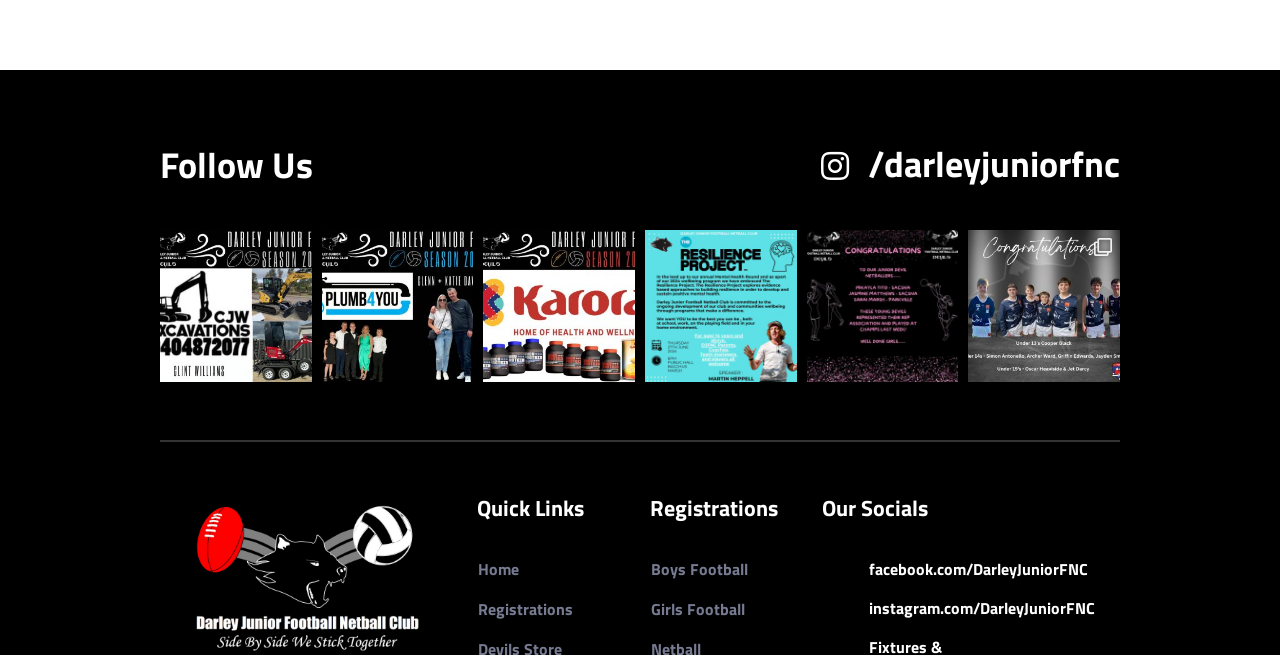Find the bounding box coordinates for the HTML element described as: "Girls Football". The coordinates should consist of four float values between 0 and 1, i.e., [left, top, right, bottom].

[0.508, 0.911, 0.582, 0.947]